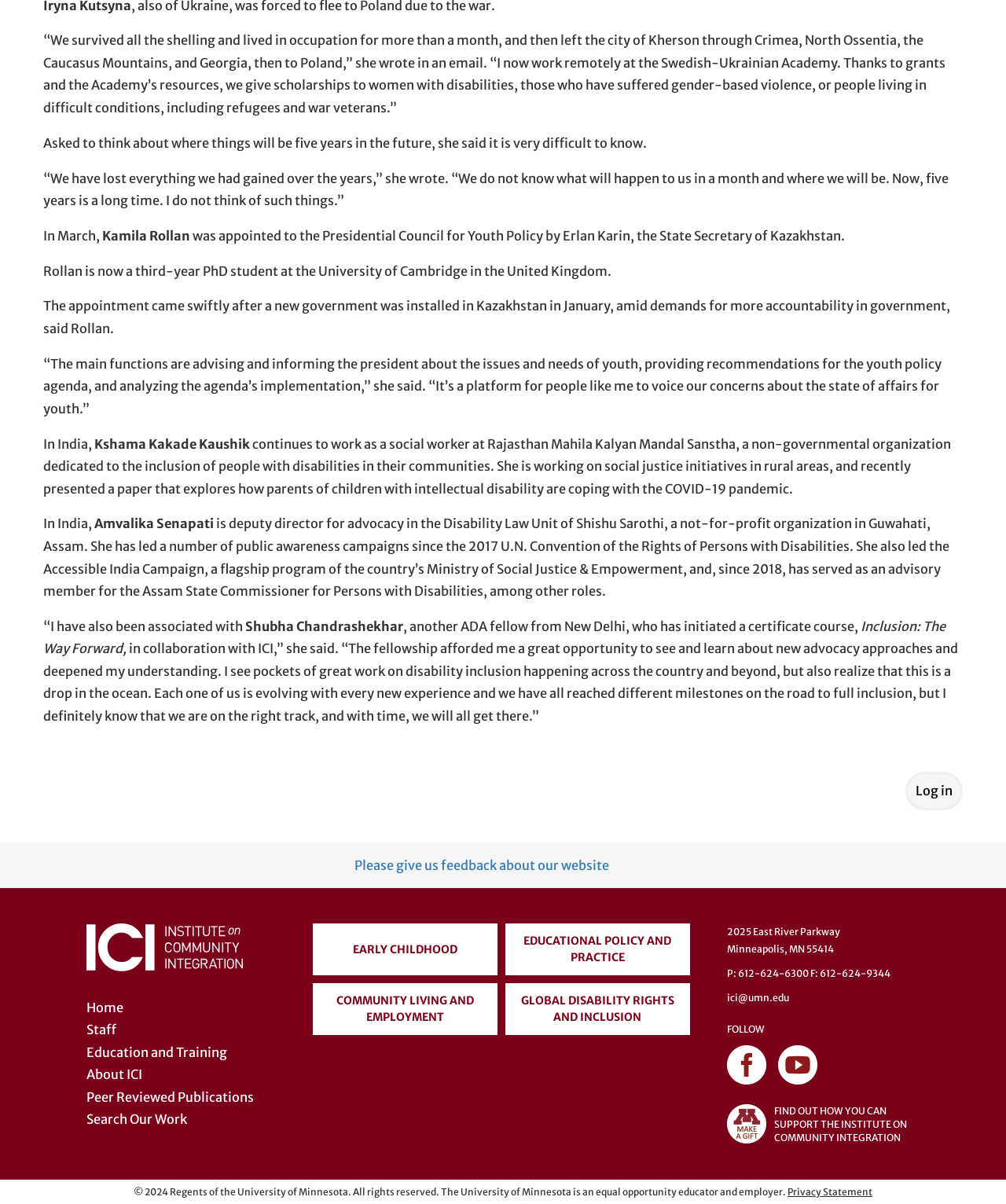Refer to the image and provide an in-depth answer to the question: 
What is the email address of the organization?

The email address of the organization can be found in the link element with the text 'ici@umn.edu' at the bottom of the webpage.